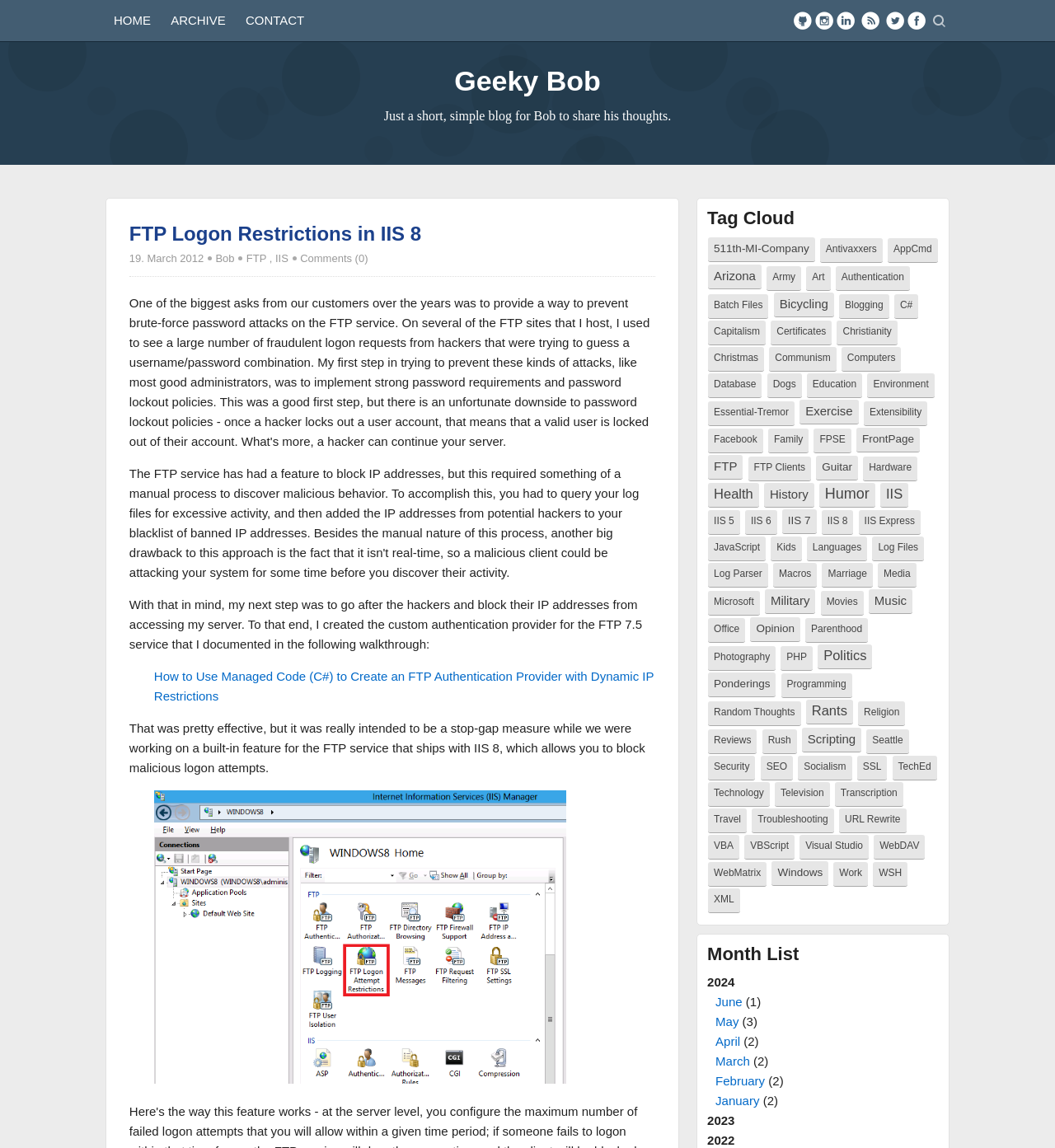Kindly provide the bounding box coordinates of the section you need to click on to fulfill the given instruction: "Click on the 'IIS 8' link".

[0.779, 0.445, 0.809, 0.466]